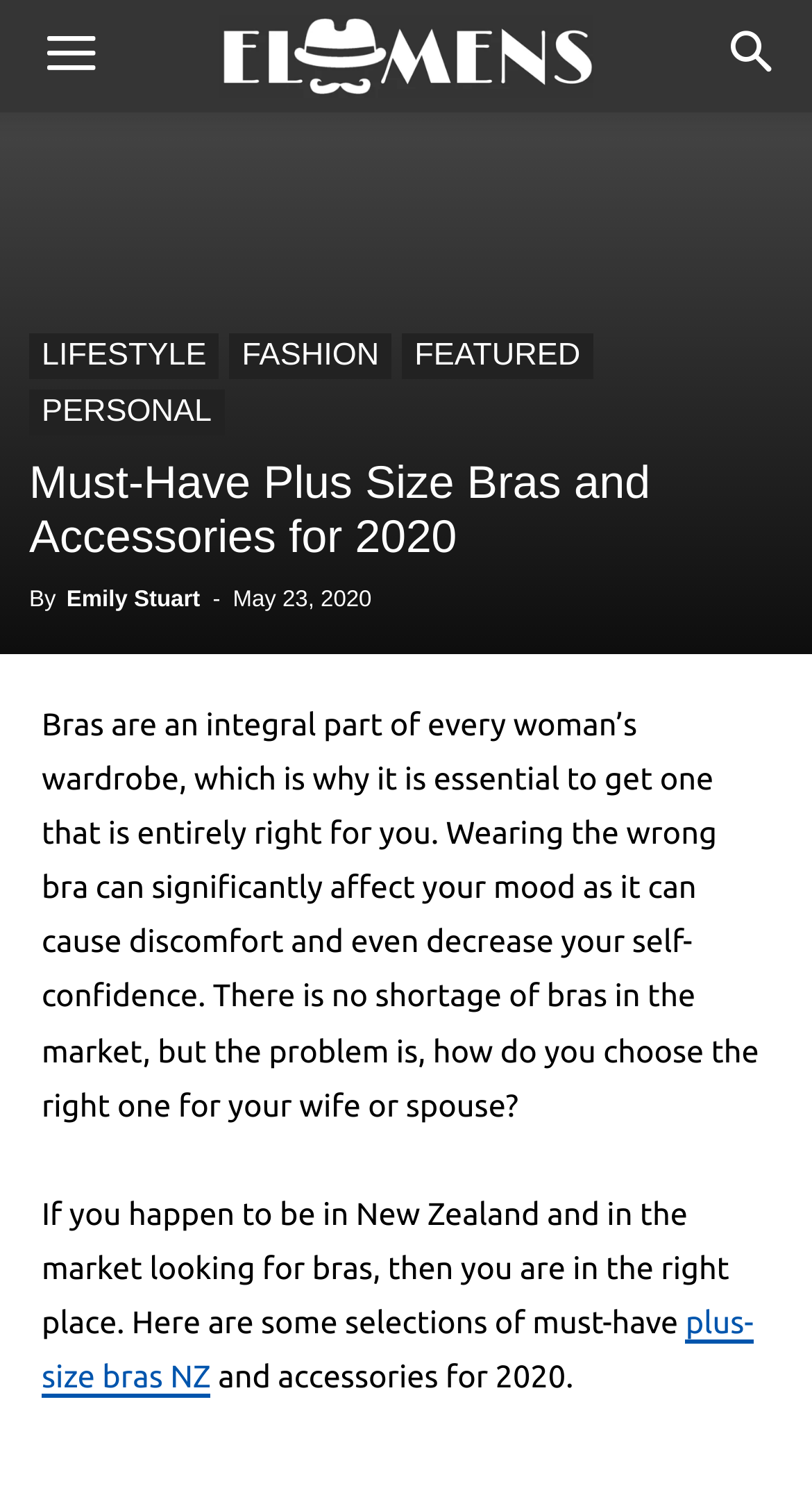Show the bounding box coordinates of the region that should be clicked to follow the instruction: "Check out the featured section."

[0.495, 0.221, 0.73, 0.251]